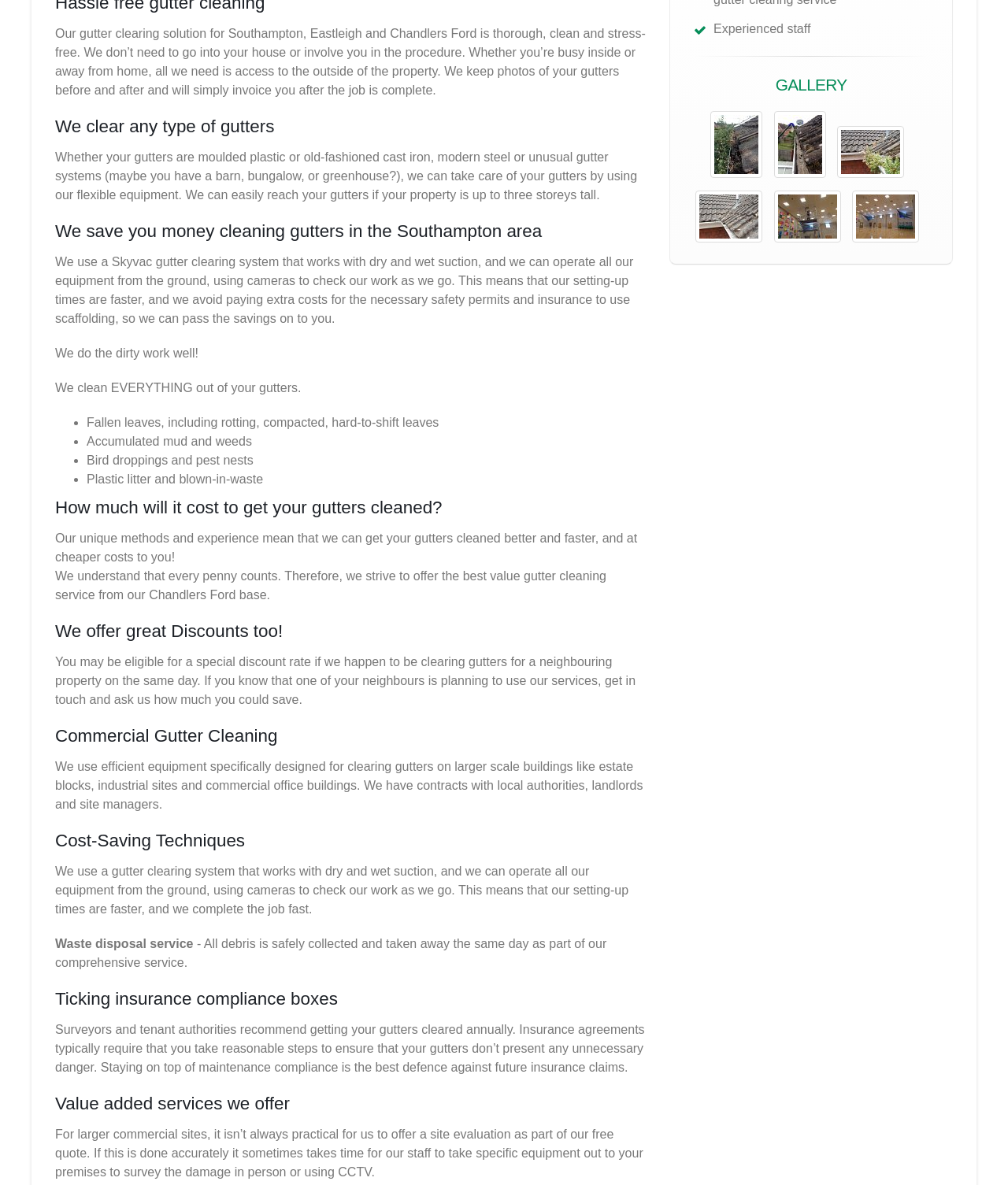Calculate the bounding box coordinates of the UI element given the description: "title="High reach gutter clearing"".

[0.705, 0.094, 0.756, 0.15]